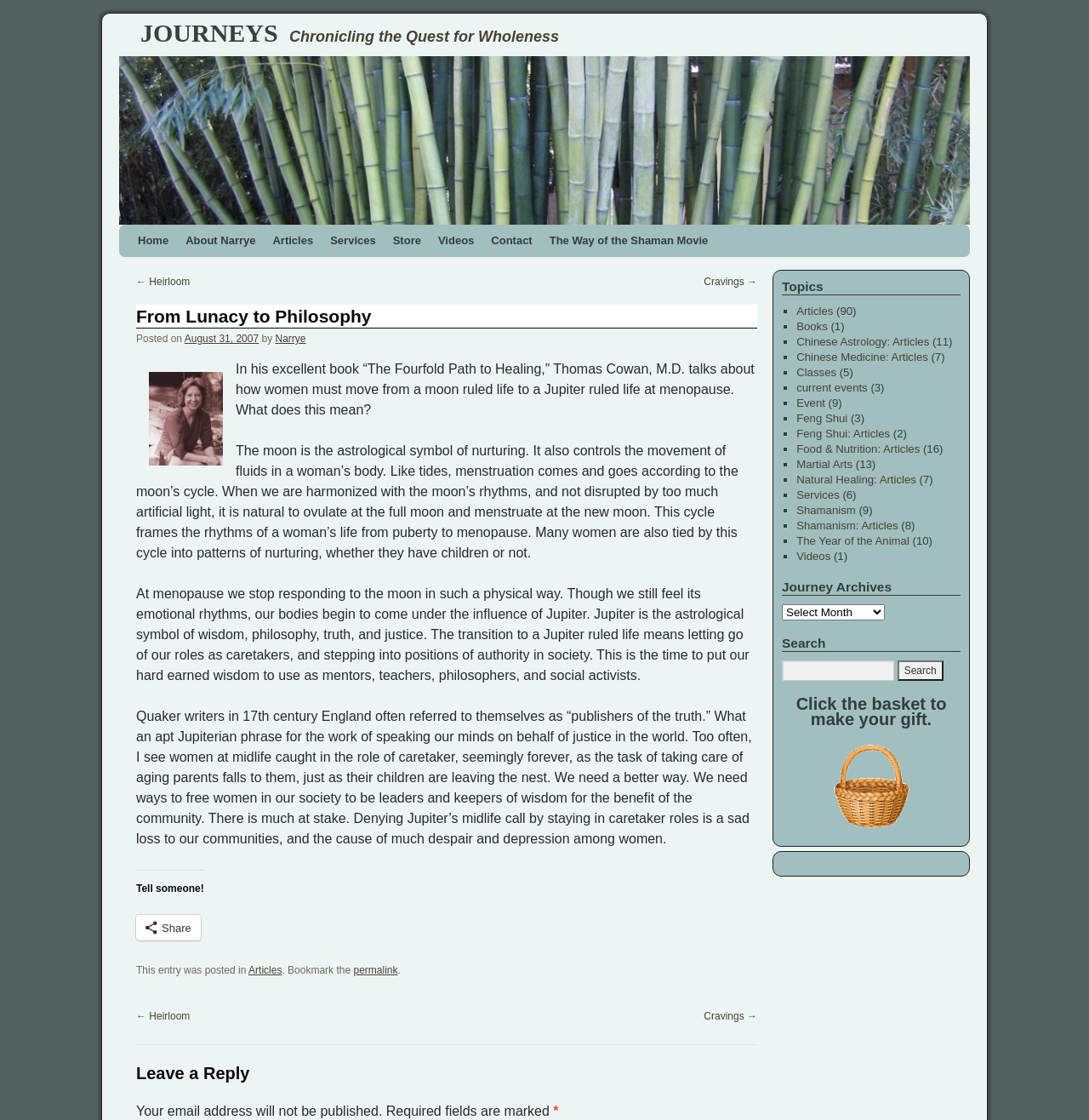How many articles are there in the 'Articles' category?
Look at the screenshot and provide an in-depth answer.

The number of articles in the 'Articles' category can be found in the list element with the text '(90)' located in the 'Topics' section of the webpage, which indicates the number of articles in each category.